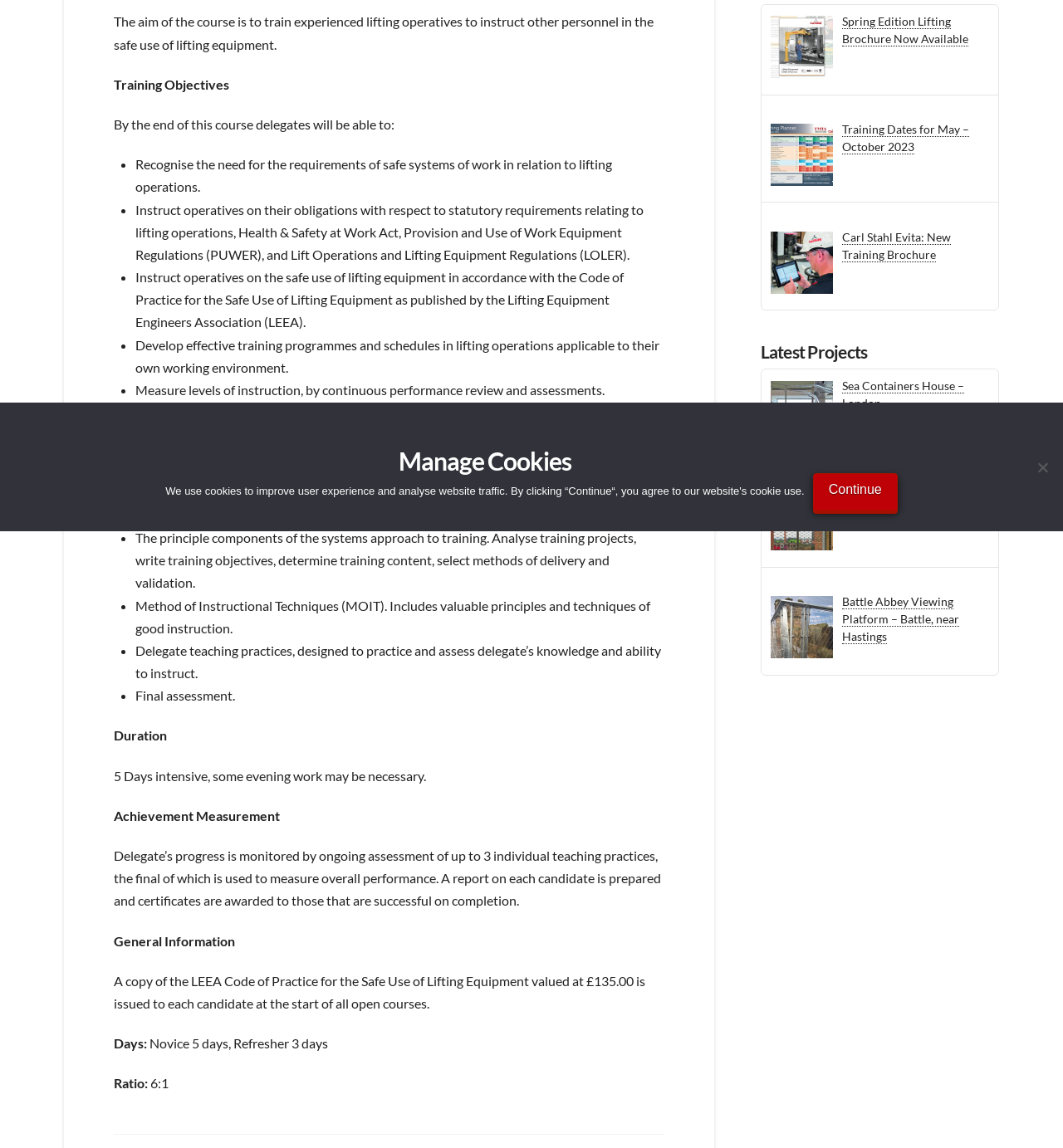Please determine the bounding box of the UI element that matches this description: Sea Containers House – London. The coordinates should be given as (top-left x, top-left y, bottom-right x, bottom-right y), with all values between 0 and 1.

[0.792, 0.33, 0.907, 0.358]